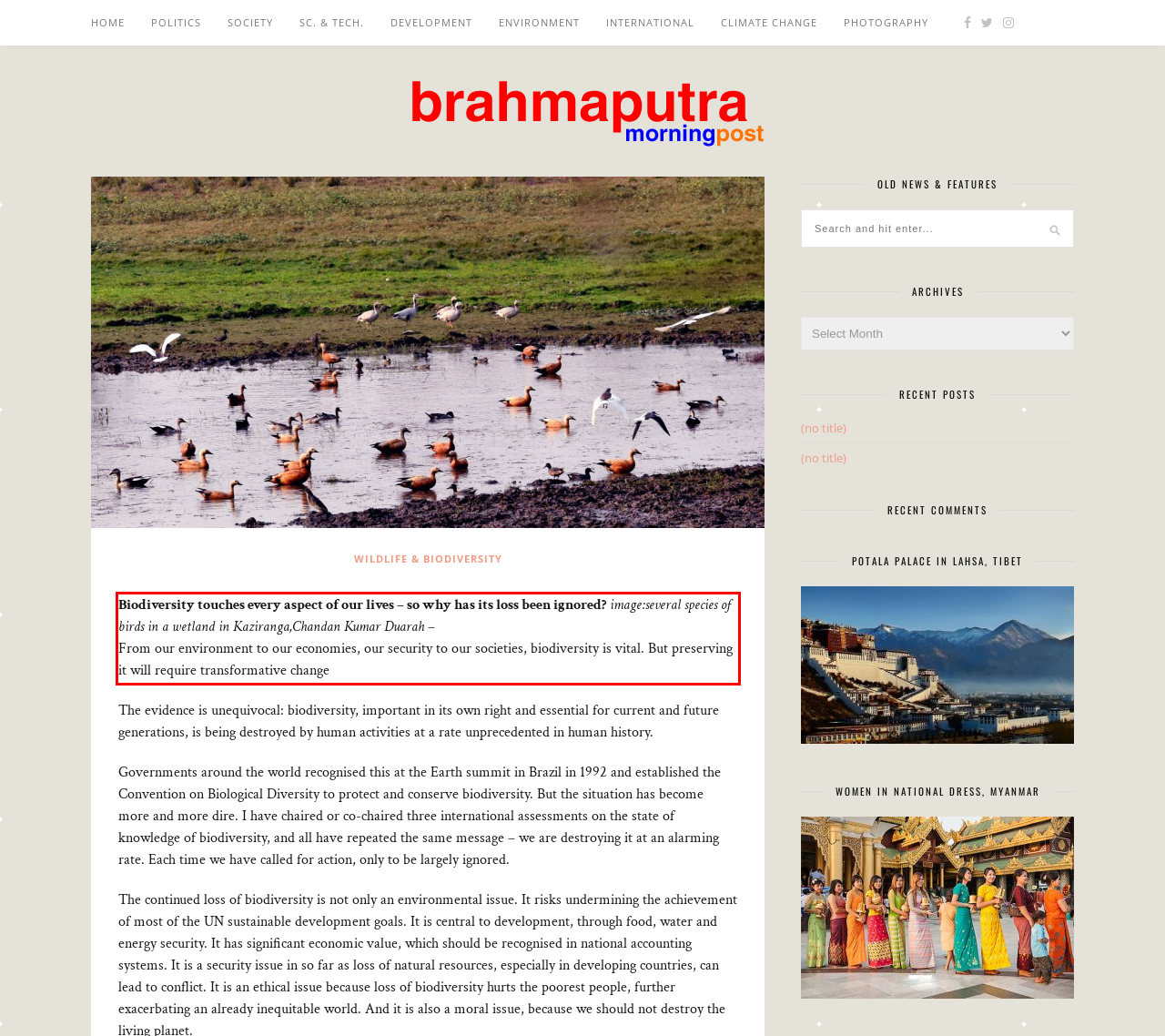You are presented with a webpage screenshot featuring a red bounding box. Perform OCR on the text inside the red bounding box and extract the content.

Biodiversity touches every aspect of our lives – so why has its loss been ignored? image:several species of birds in a wetland in Kaziranga,Chandan Kumar Duarah – From our environment to our economies, our security to our societies, biodiversity is vital. But preserving it will require transformative change